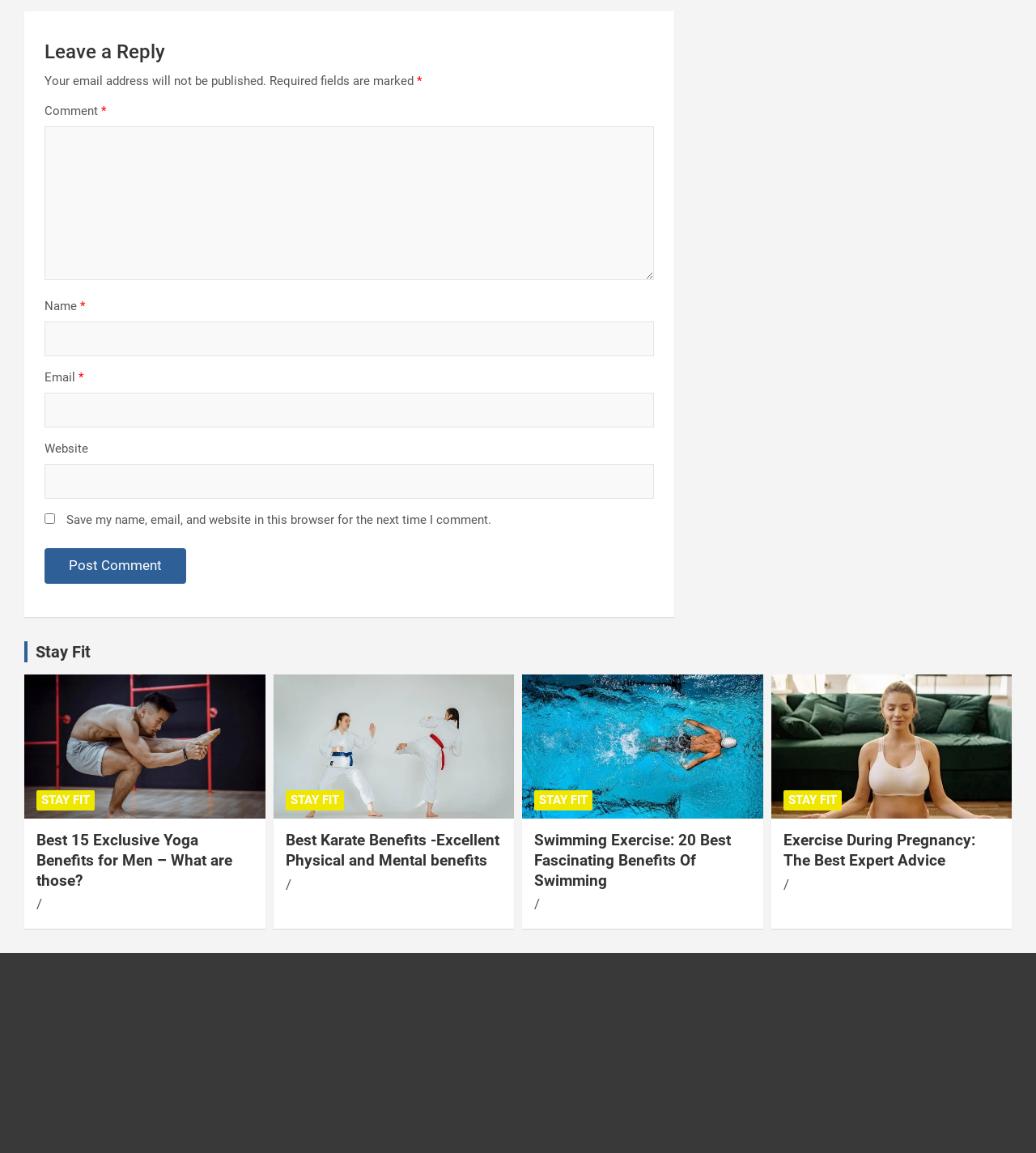Select the bounding box coordinates of the element I need to click to carry out the following instruction: "Read the article about Best 15 Exclusive Yoga Benefits for Men".

[0.035, 0.721, 0.244, 0.773]